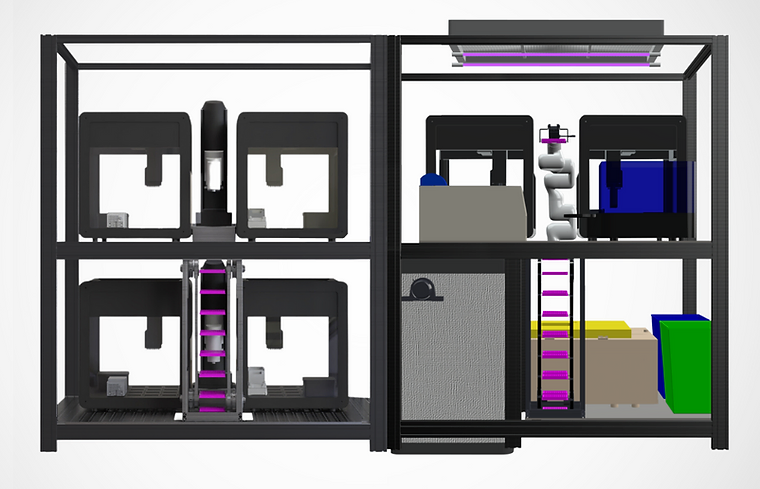Describe all the important aspects and features visible in the image.

The image depicts a sophisticated laboratory automation setup, designed for fully automated labs. On the left side, several modular units are visible, housing various laboratory equipment with sleek, modern designs. Prominently featured is a black unit with transparent sections, positioned above a stacked arrangement of storage and operational components, including a pink-laden column indicating a well-organized system for sample management or robotic access.

To the right, there are additional units equipped with various storage containers in vibrant colors—green, blue, and yellow—suggesting a focus on efficient material handling and organization. A robotic arm is stationed above a workspace, highlighting the integration of robotics for enhanced automation. The structure is illuminated with overhead lighting, emphasizing its high-tech nature and facilitating optimal working conditions. This image showcases AMGEL's commitment to optimizing laboratory workflows through customizable automation solutions tailored for varying throughput requirements.